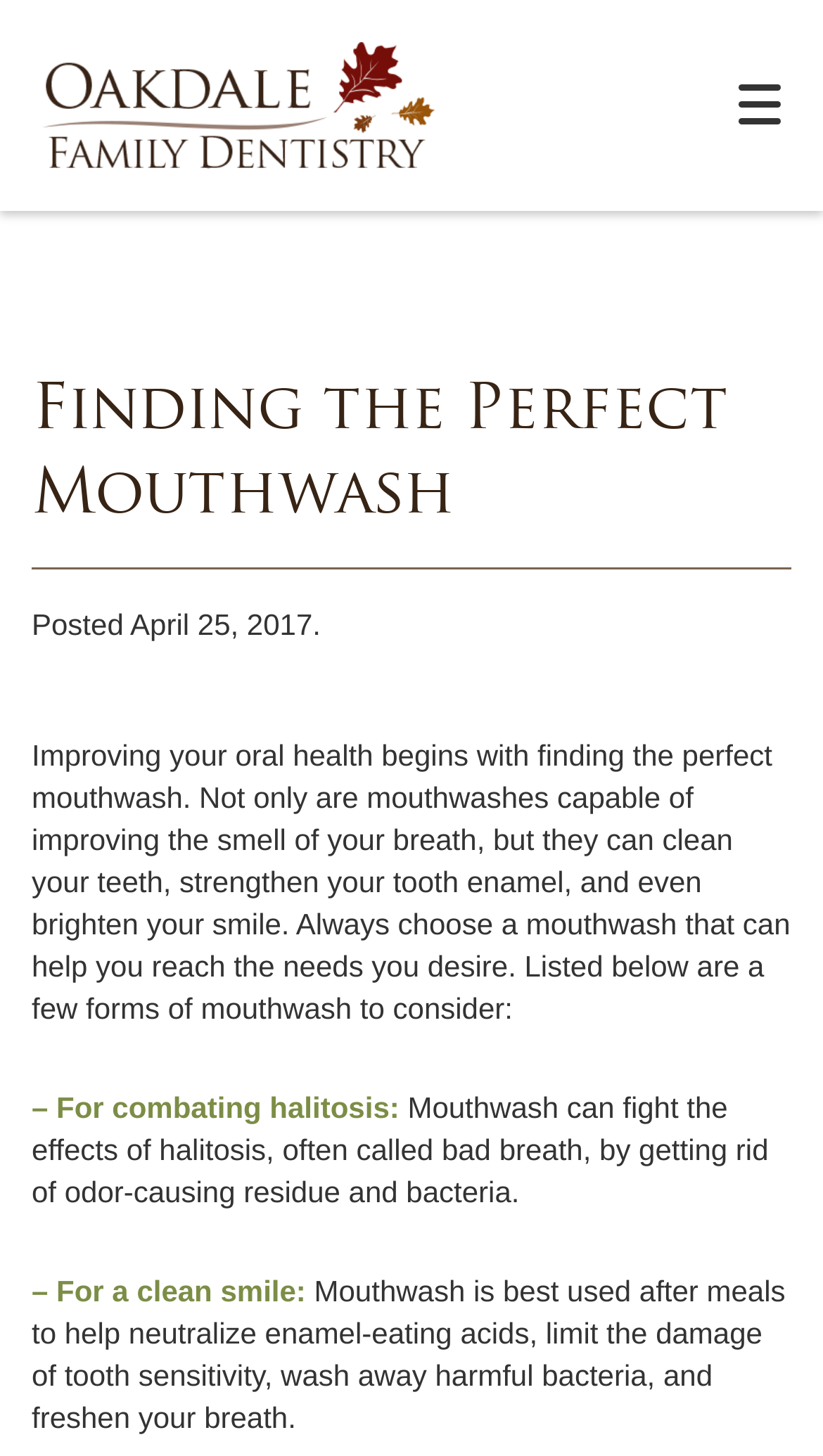Look at the image and answer the question in detail:
What is the purpose of mouthwash?

According to the webpage, mouthwash can improve the smell of breath, clean teeth, strengthen tooth enamel, and brighten the smile. It can also combat halitosis, help achieve a clean smile, and neutralize enamel-eating acids.